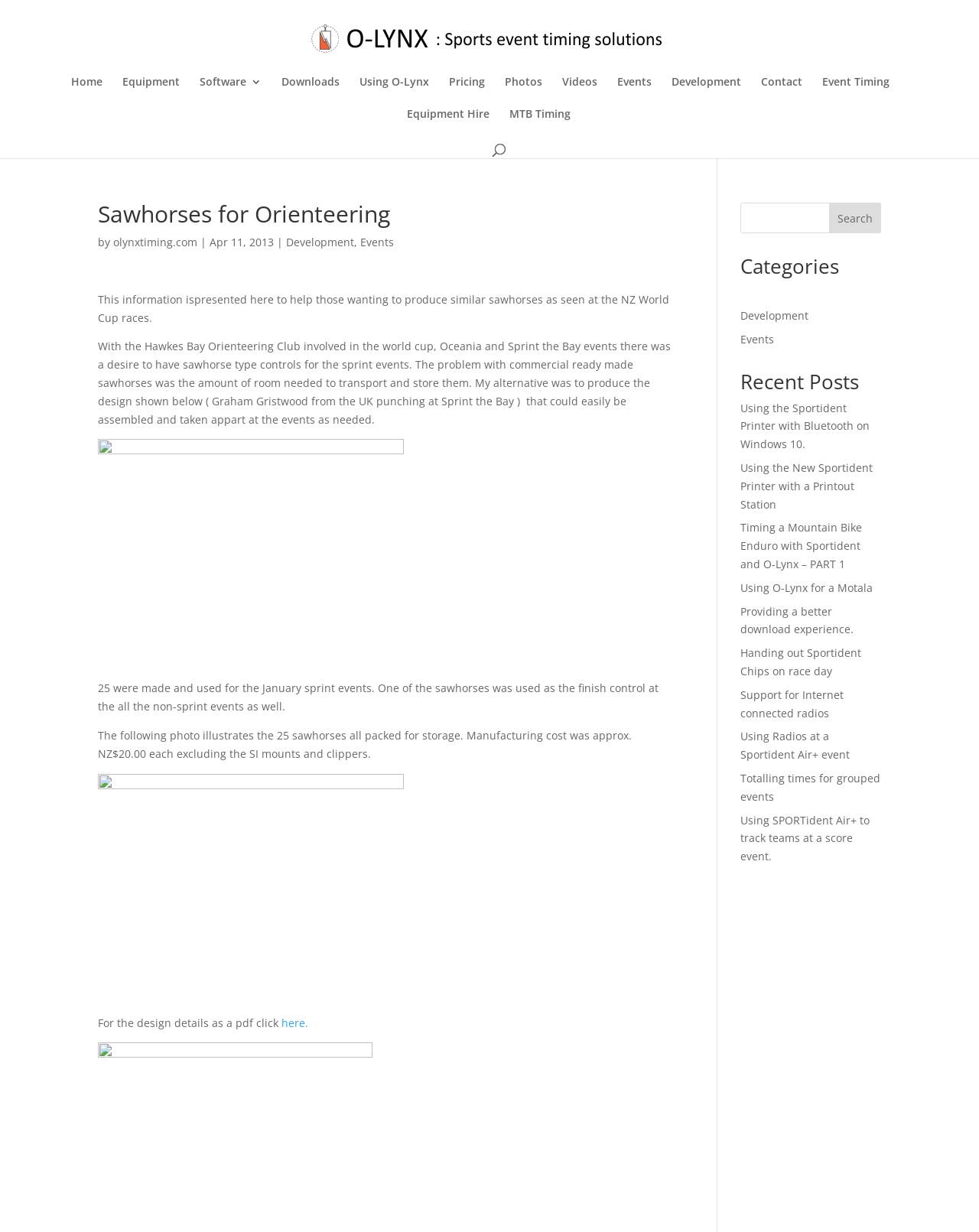How many sawhorses were made?
Identify the answer in the screenshot and reply with a single word or phrase.

25